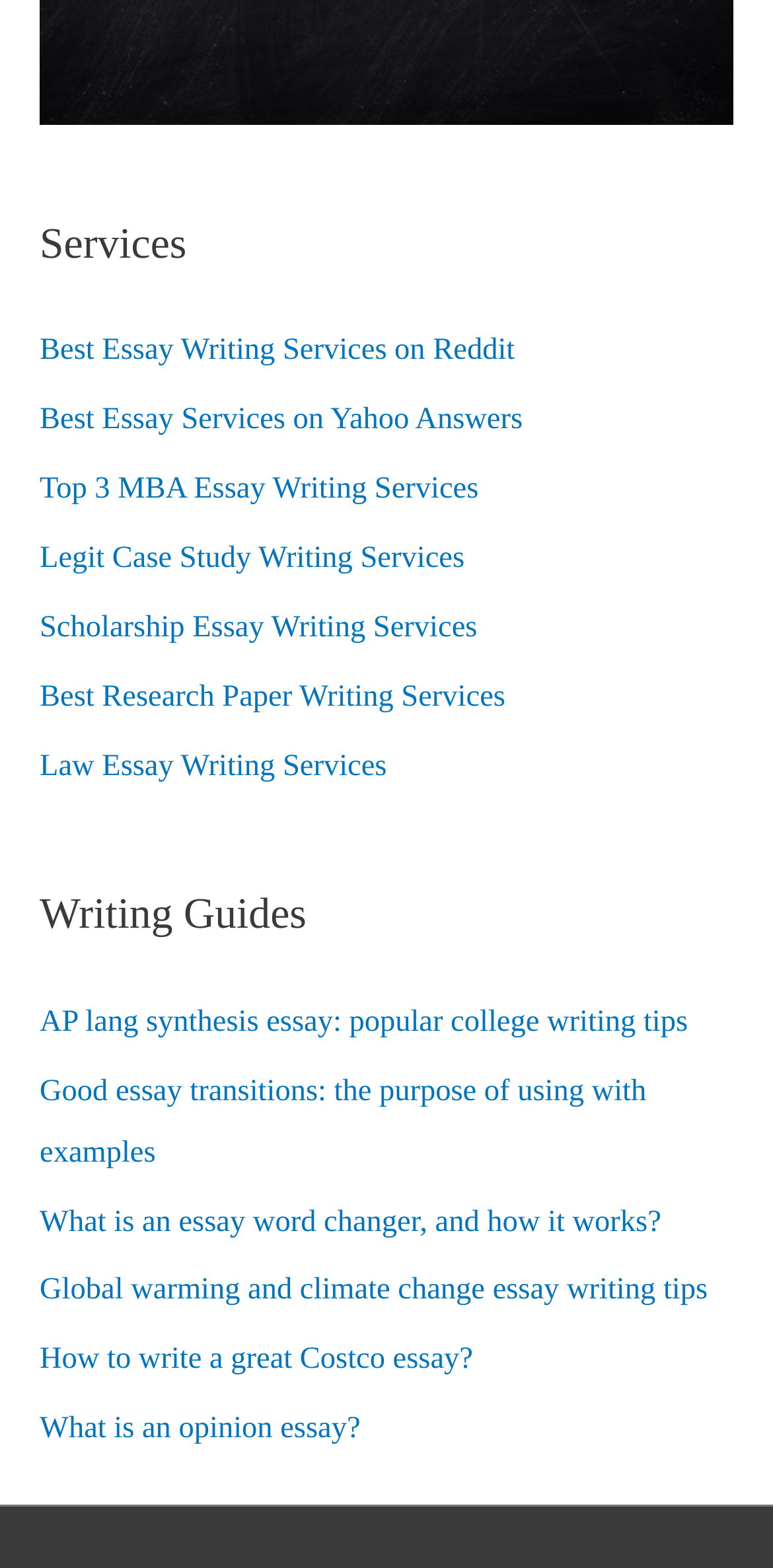How many links are under the 'Writing Guides' heading?
Answer briefly with a single word or phrase based on the image.

7